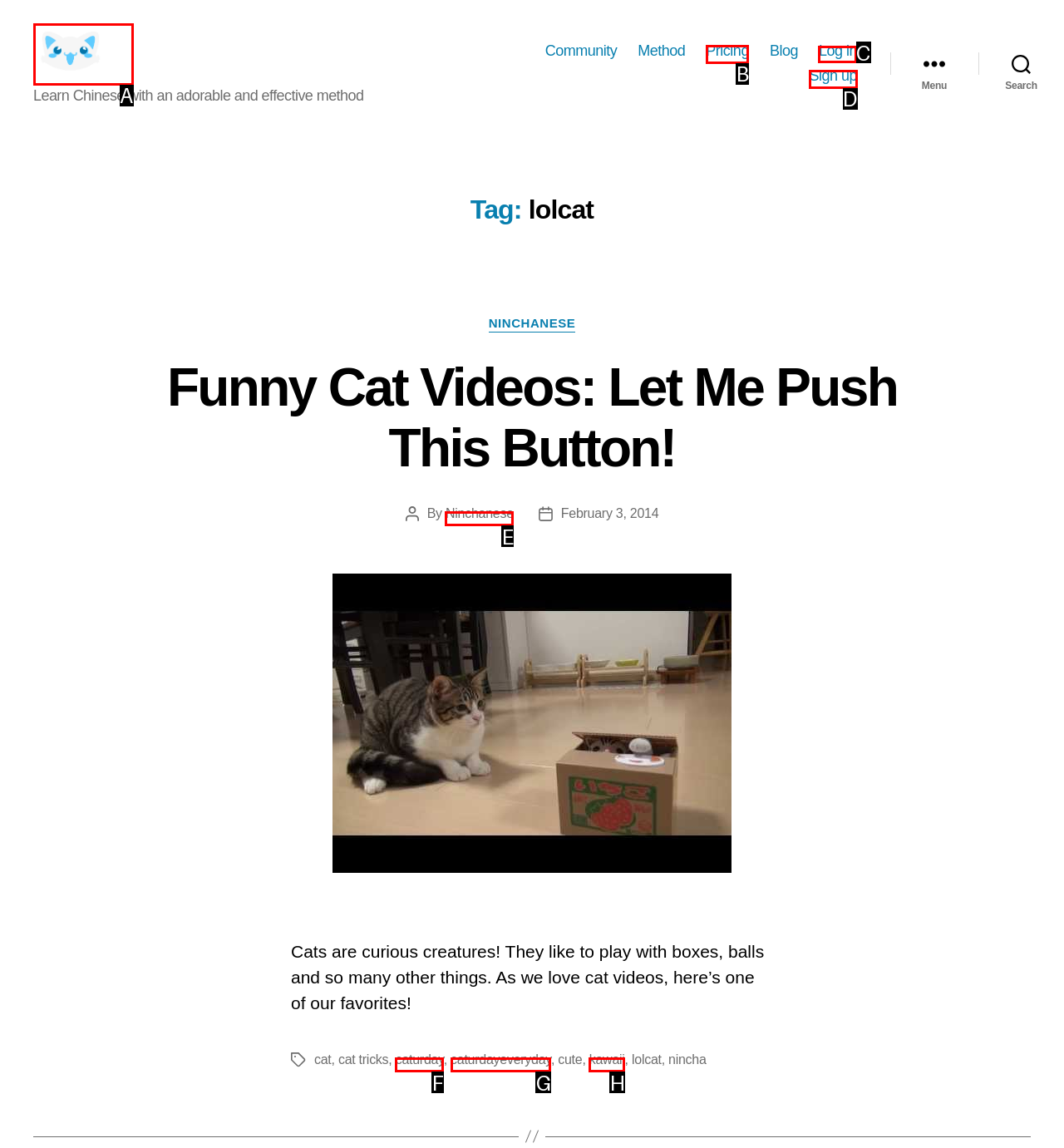Select the appropriate HTML element that needs to be clicked to execute the following task: Log in to the website. Respond with the letter of the option.

C